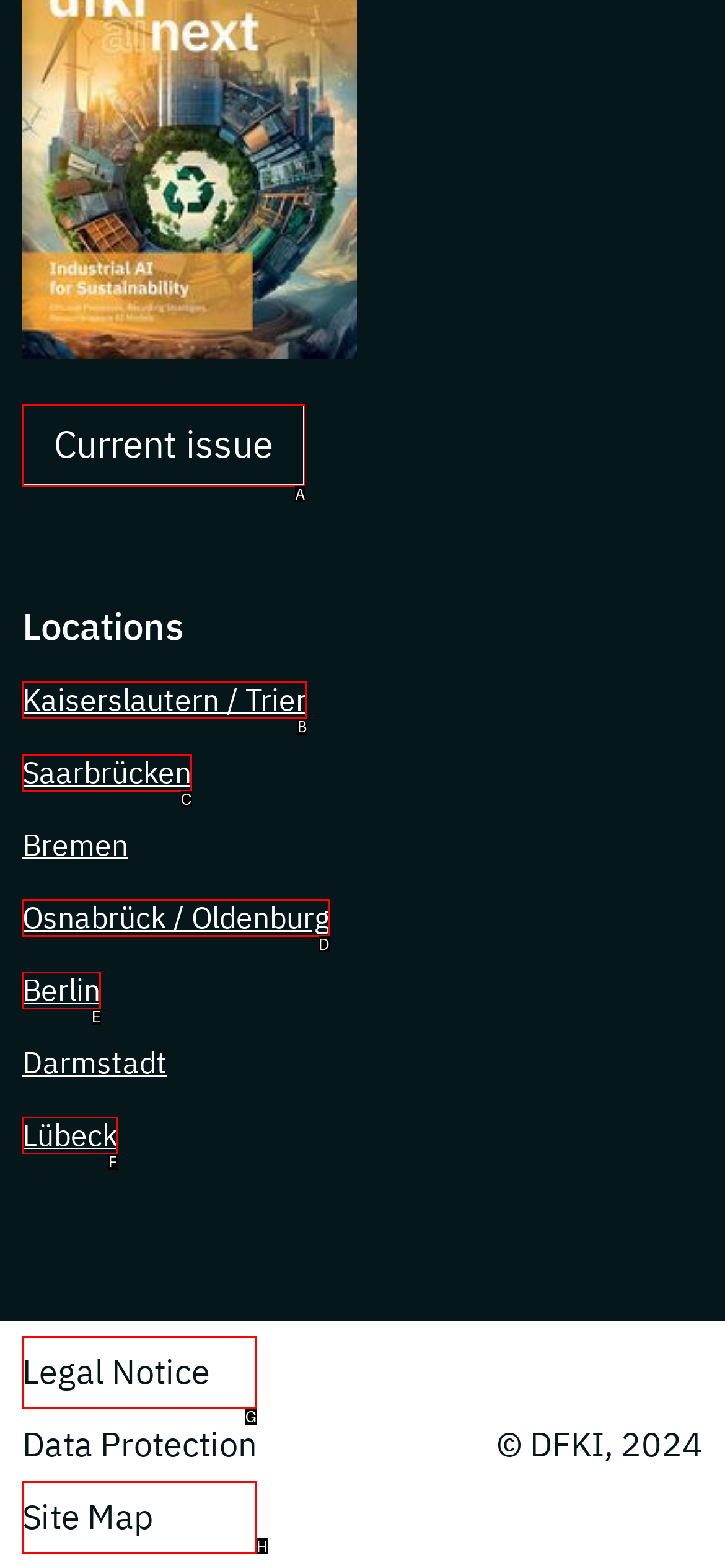Point out the option that aligns with the description: Back to Top
Provide the letter of the corresponding choice directly.

None